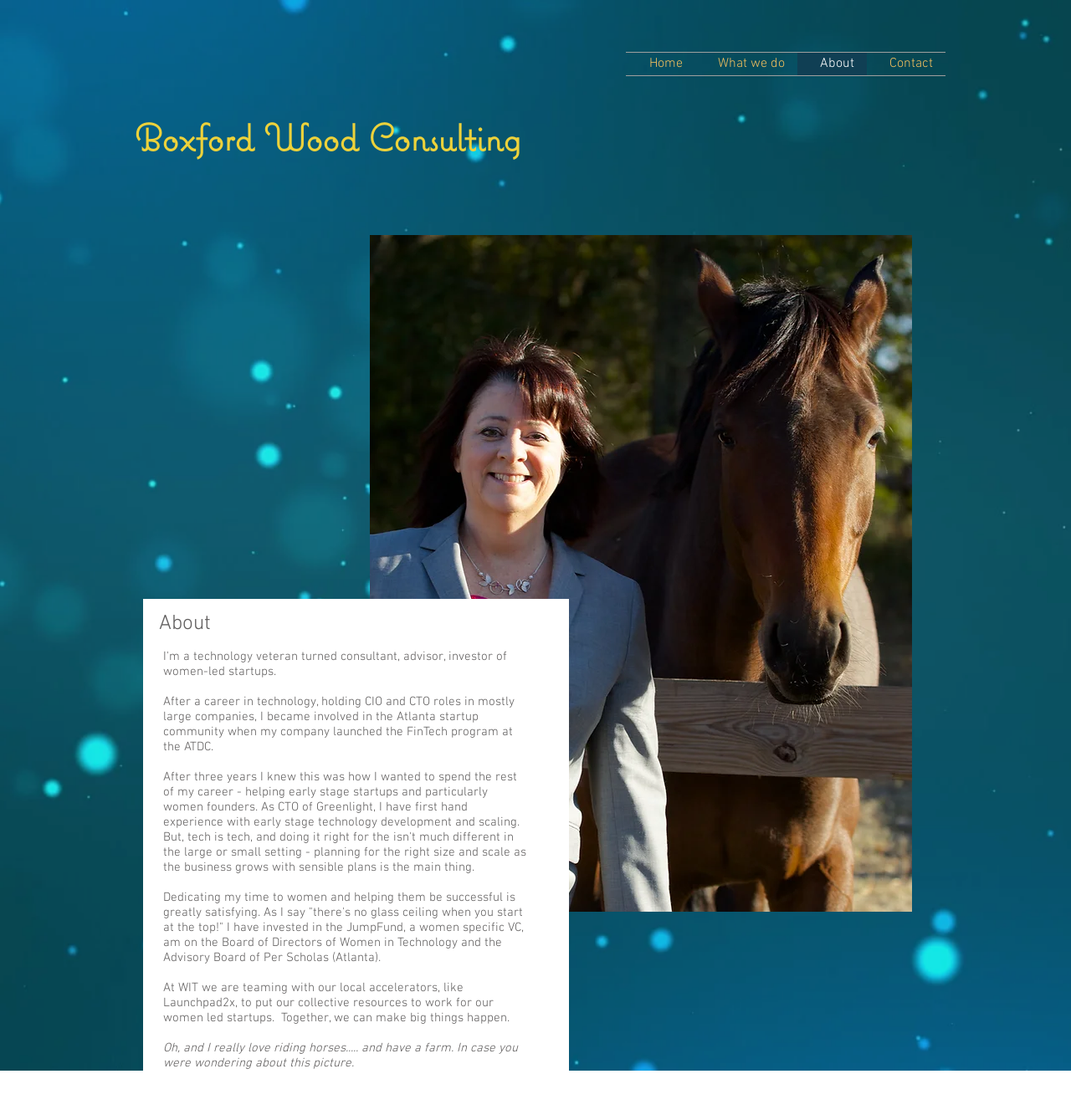What is the author's hobby?
Carefully analyze the image and provide a thorough answer to the question.

The author's hobby can be found in the StaticText element with bounding box coordinates [0.152, 0.929, 0.484, 0.956], which mentions 'riding horses'.